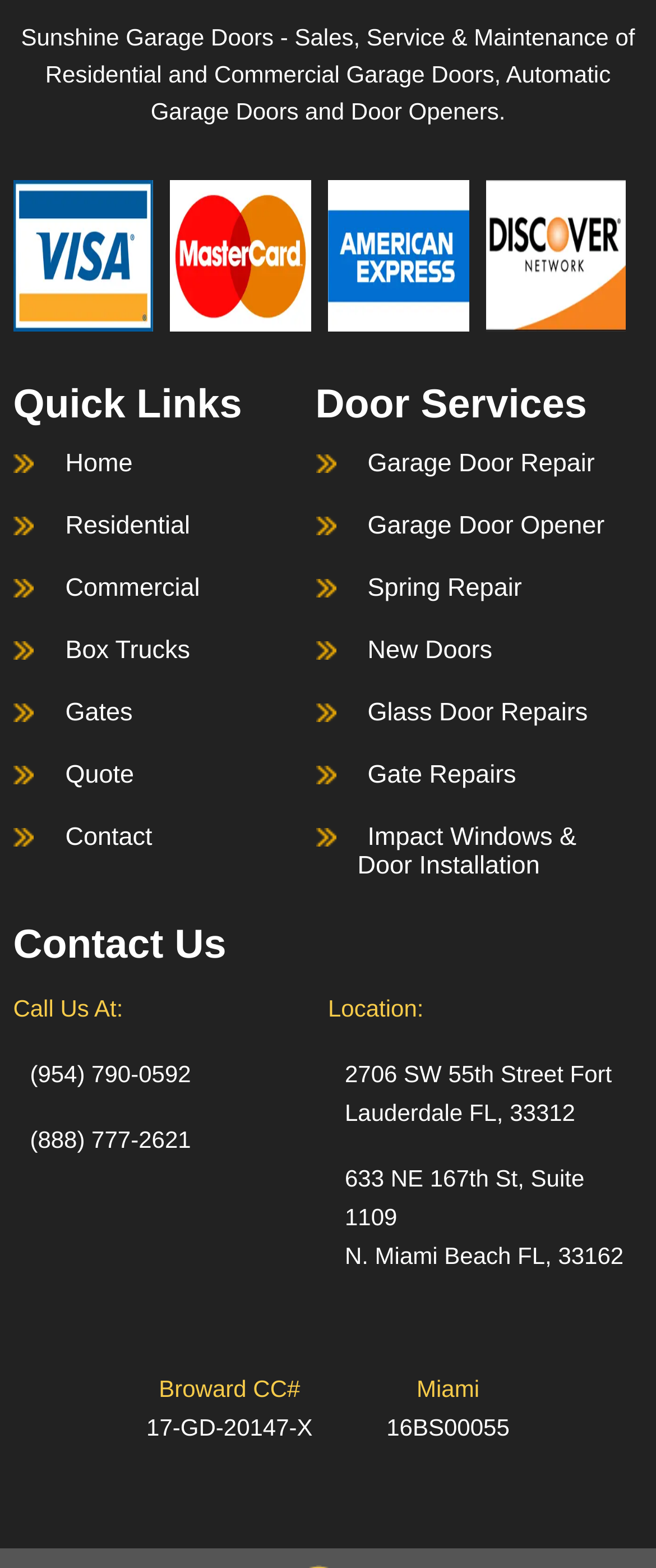Please identify the bounding box coordinates of the area that needs to be clicked to fulfill the following instruction: "Check the 10 best 24-inch over-the-range microwaves."

None